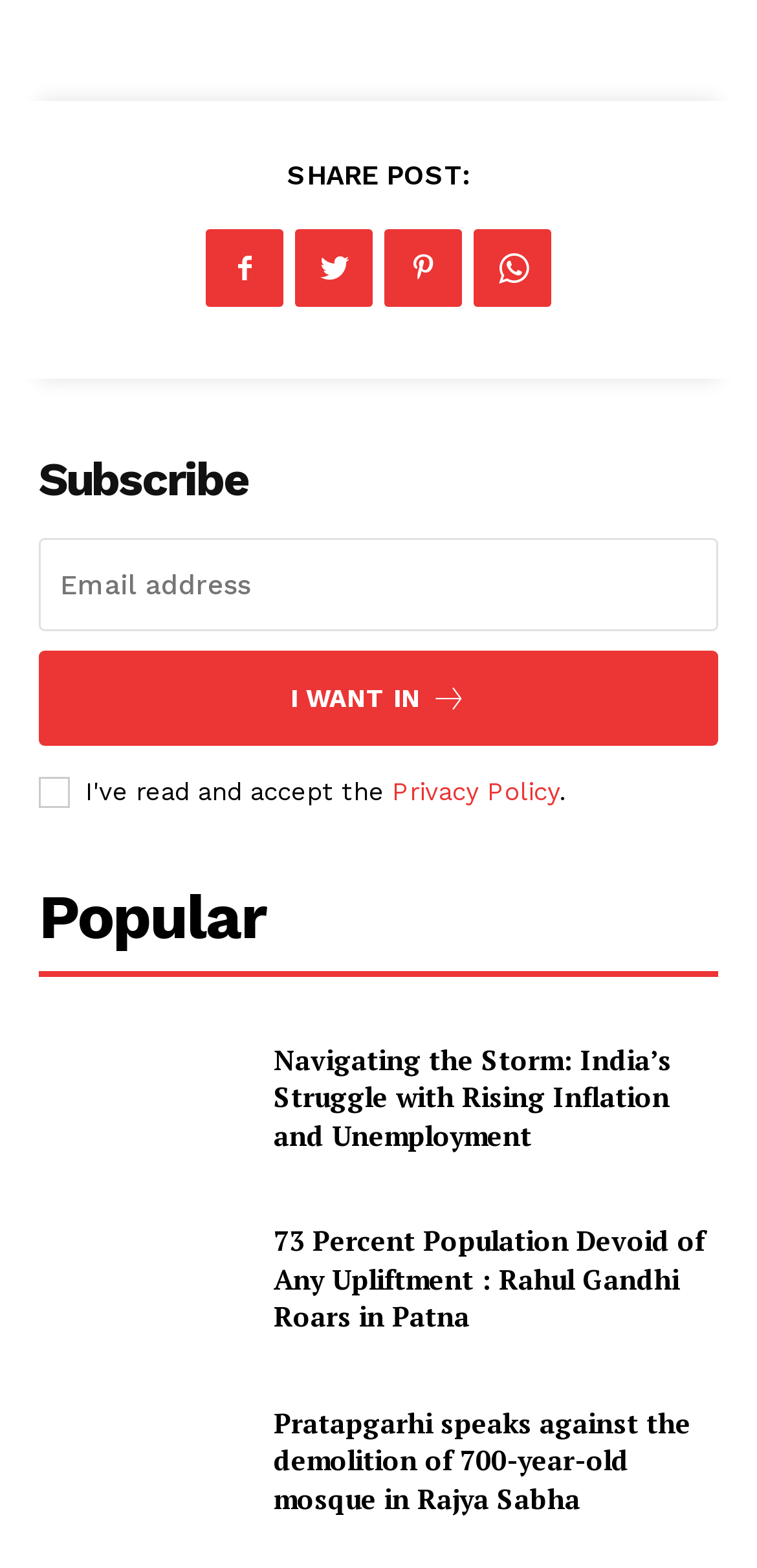Pinpoint the bounding box coordinates of the clickable element needed to complete the instruction: "View the 'Privacy Policy'". The coordinates should be provided as four float numbers between 0 and 1: [left, top, right, bottom].

[0.518, 0.495, 0.738, 0.514]